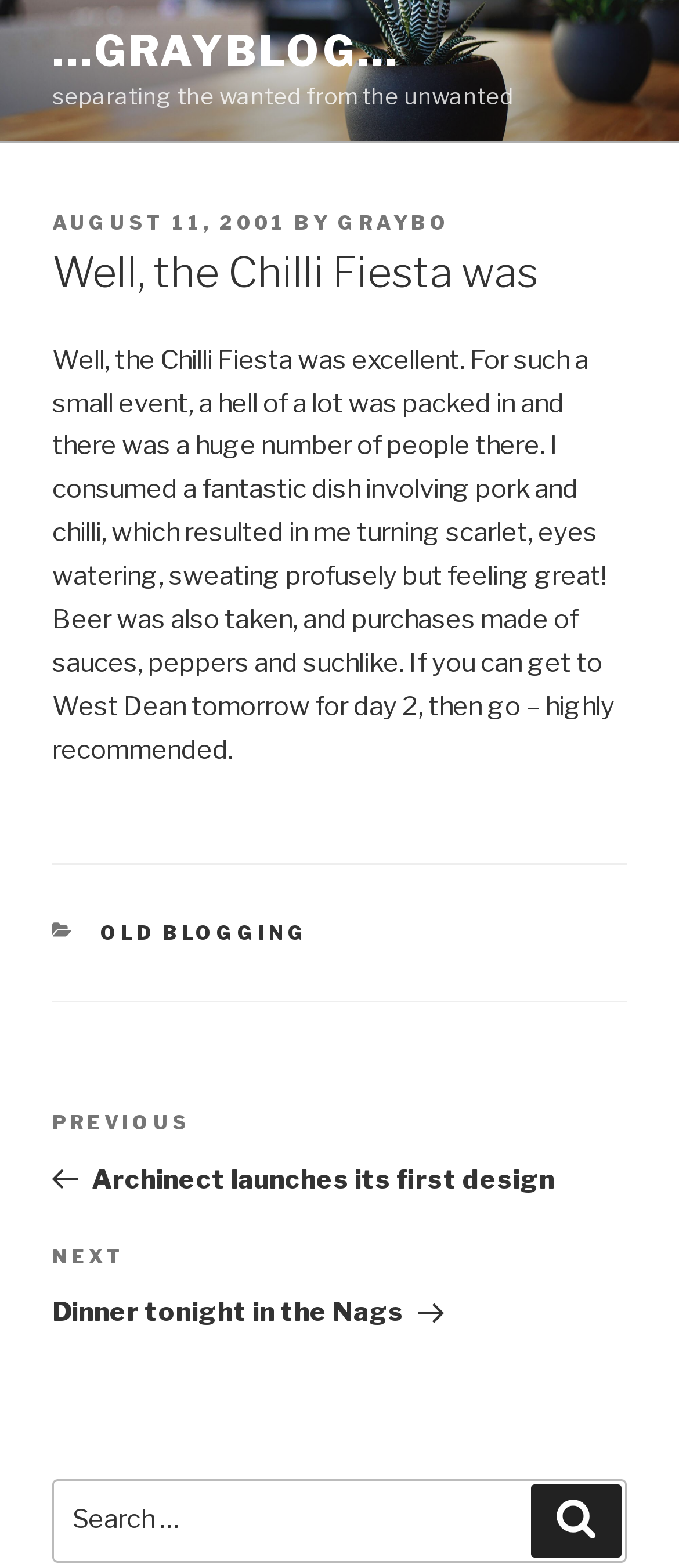Could you indicate the bounding box coordinates of the region to click in order to complete this instruction: "Click on the link to view posts categorized as OLD BLOGGING".

[0.147, 0.587, 0.455, 0.603]